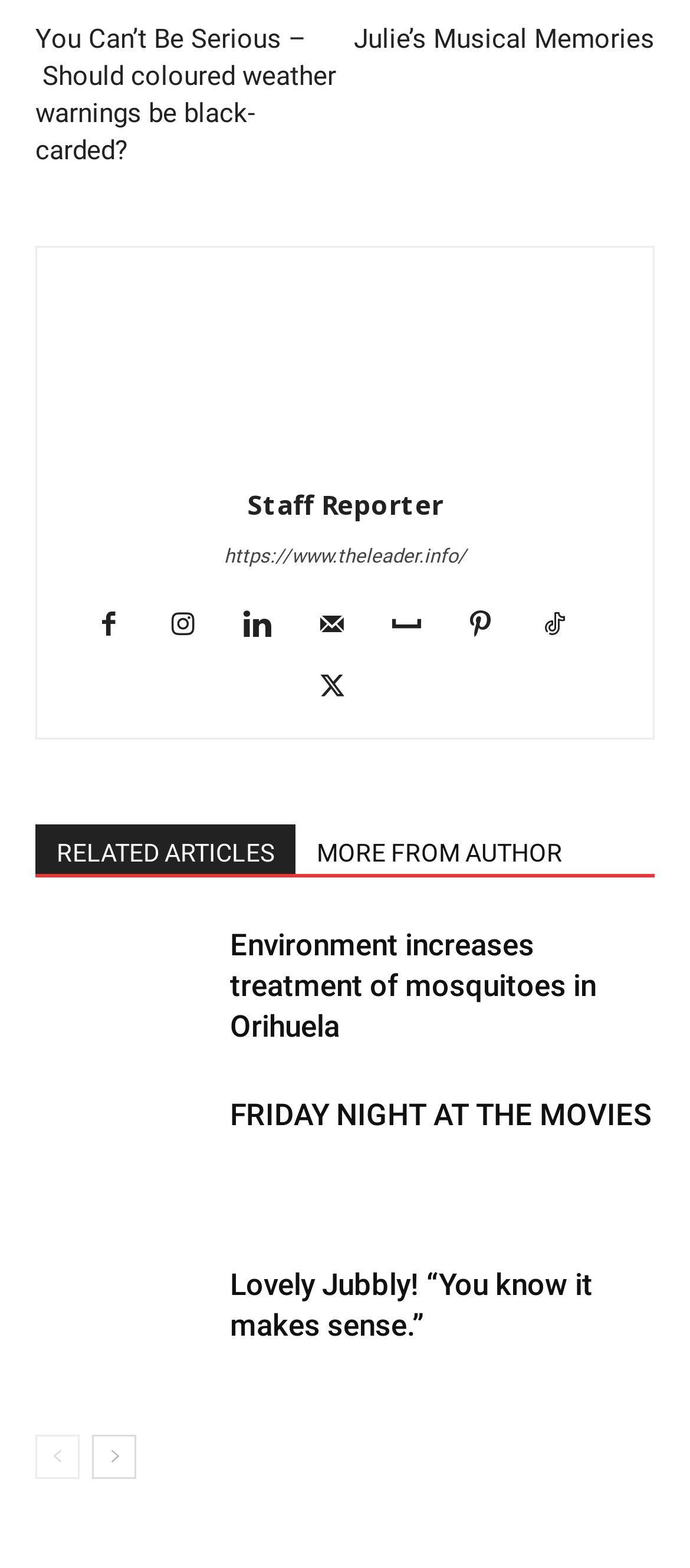Identify the bounding box coordinates of the specific part of the webpage to click to complete this instruction: "Read the article 'You Can’t Be Serious – Should coloured weather warnings be black-carded?'".

[0.051, 0.014, 0.5, 0.108]